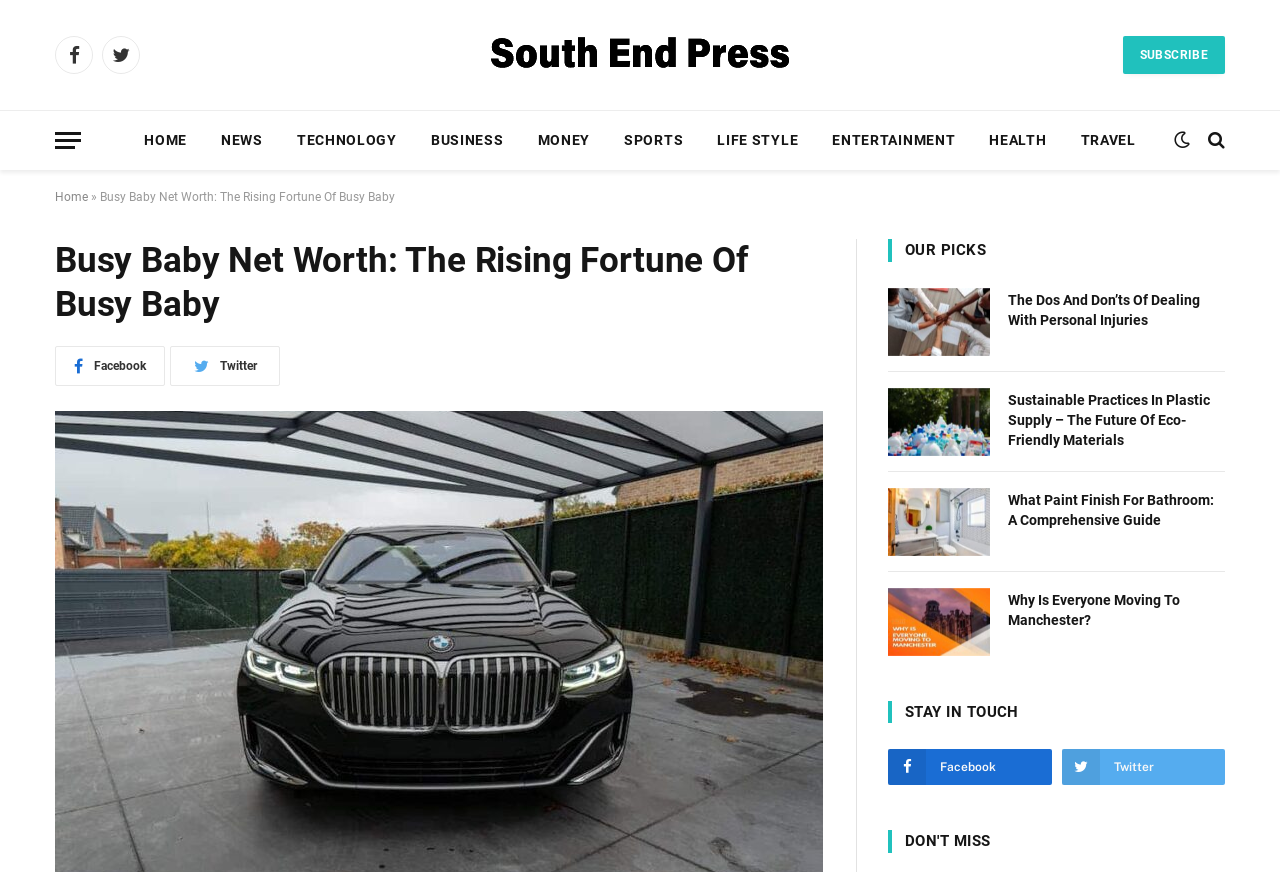Specify the bounding box coordinates of the area that needs to be clicked to achieve the following instruction: "Check out the latest news".

[0.159, 0.127, 0.219, 0.194]